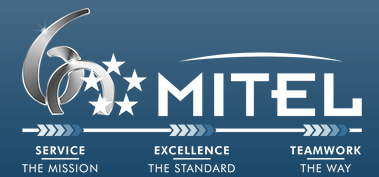What color is the background of the logo?
Based on the screenshot, respond with a single word or phrase.

Blue